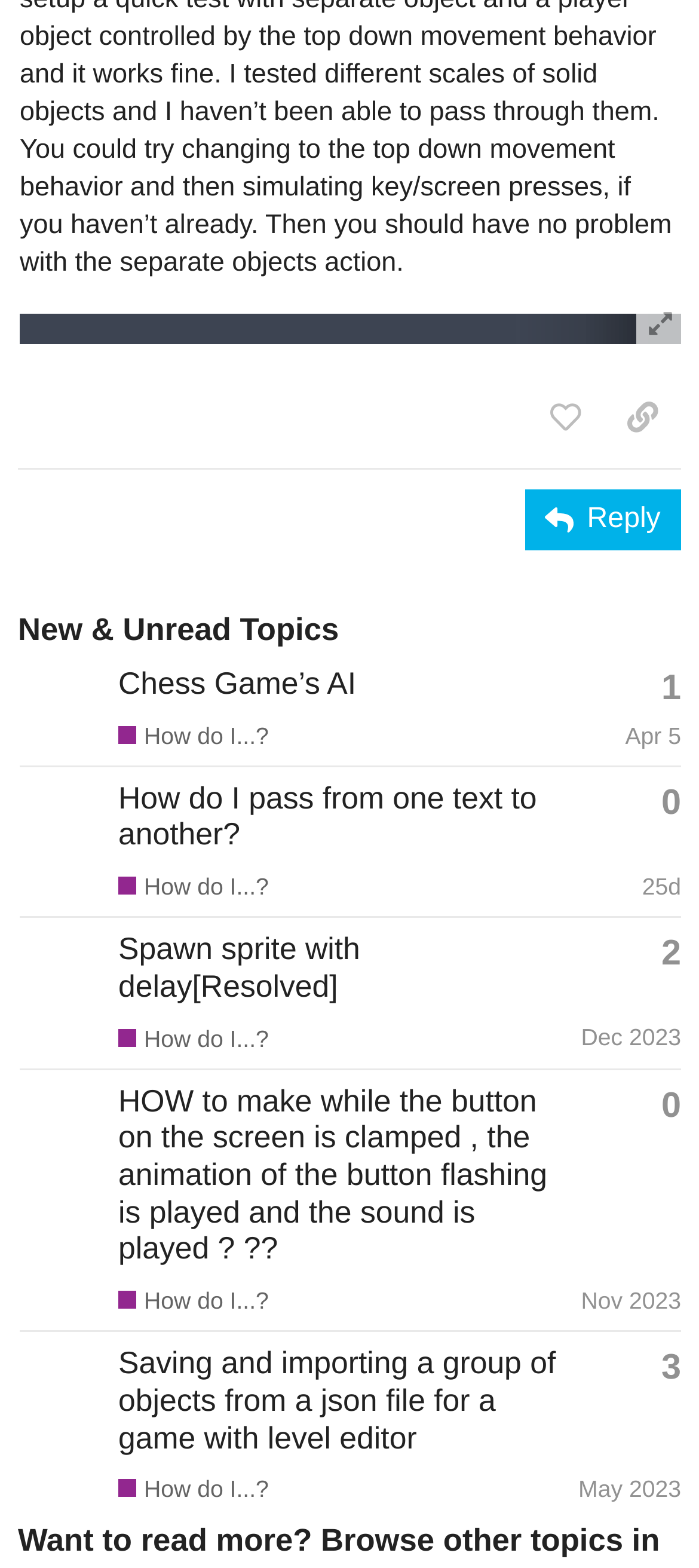Find the bounding box coordinates of the element I should click to carry out the following instruction: "view topic 'Chess Game’s AI'".

[0.169, 0.424, 0.51, 0.447]